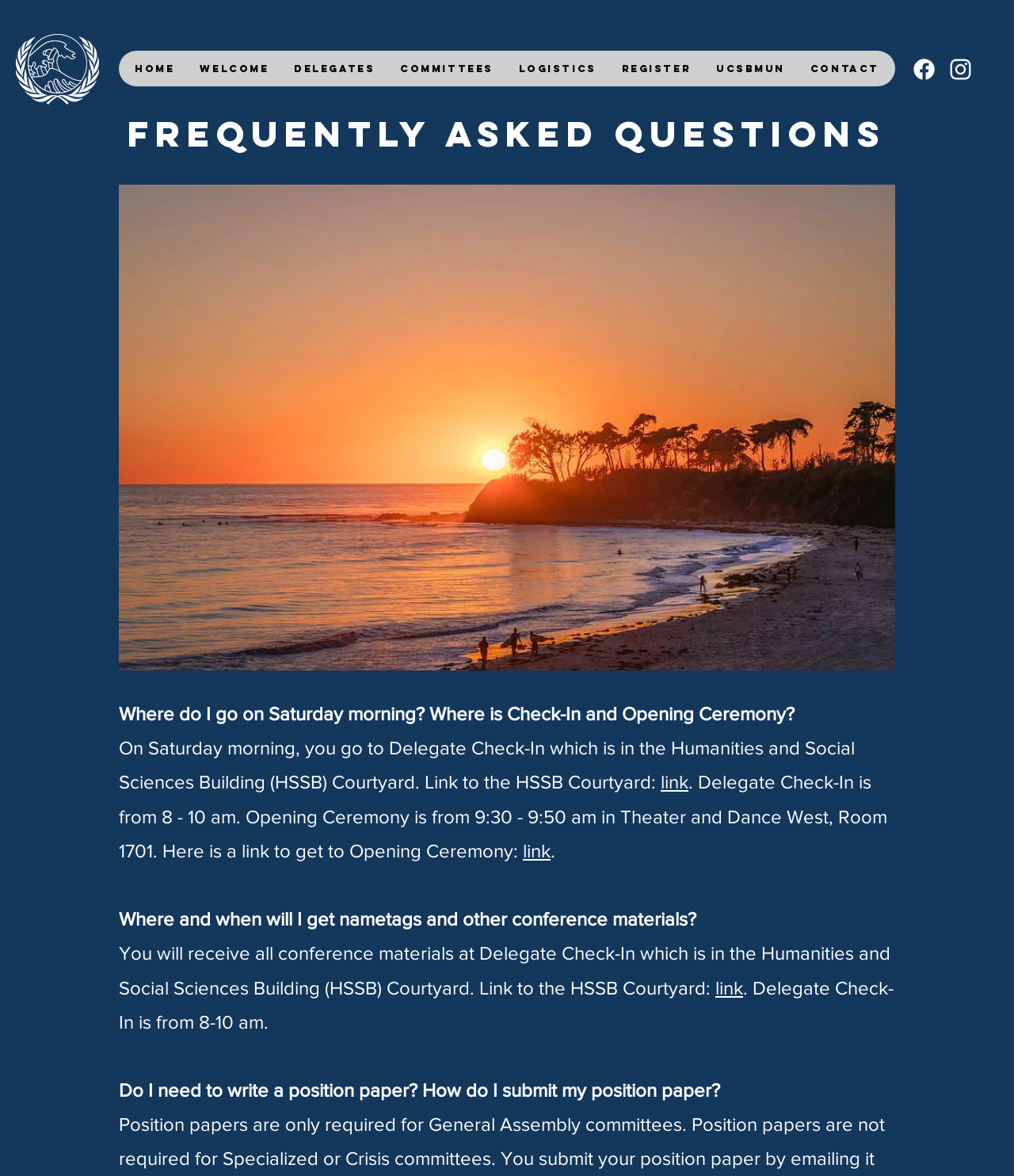What is the purpose of Delegate Check-In?
Based on the image, provide a one-word or brief-phrase response.

To receive conference materials